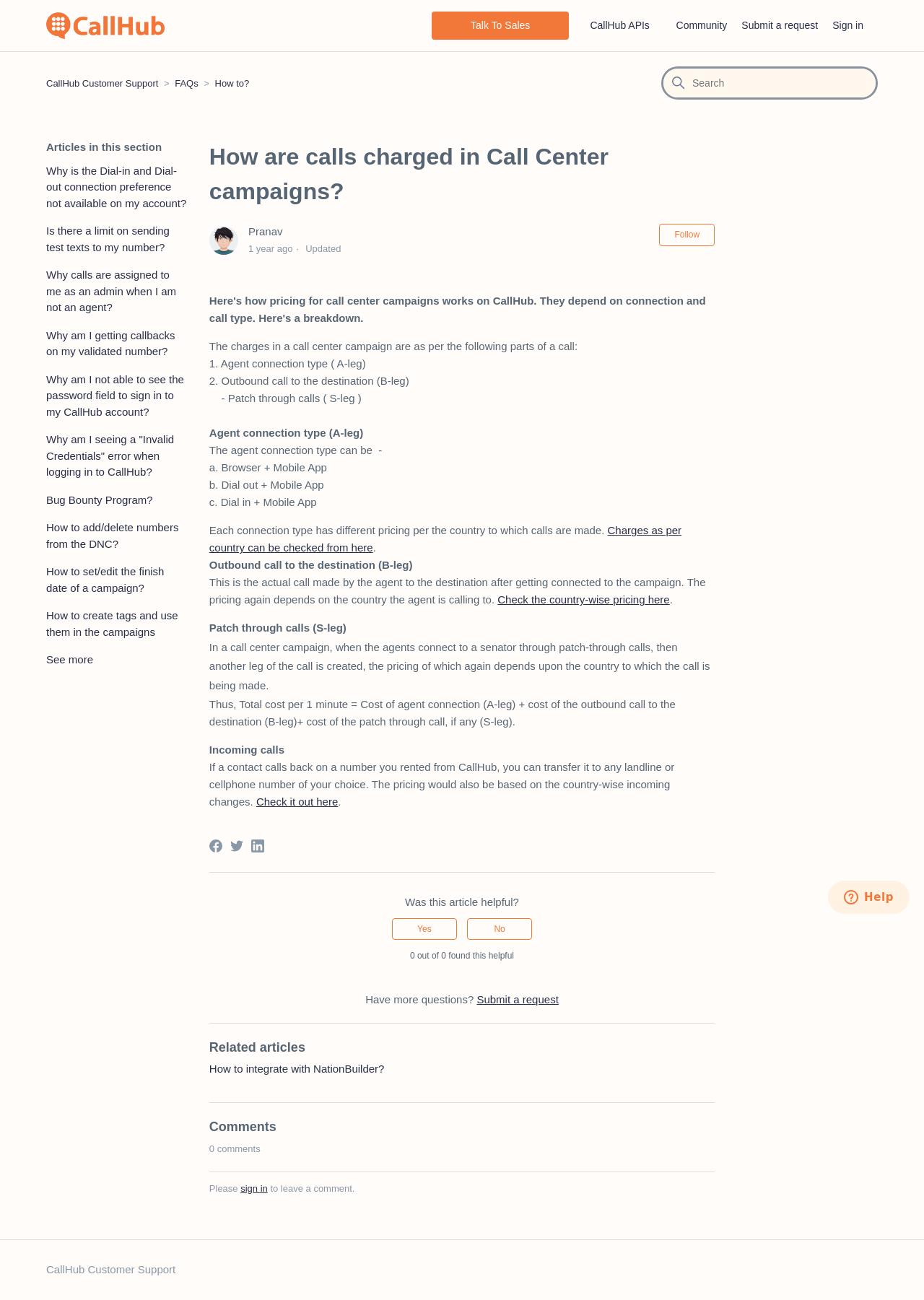From the webpage screenshot, predict the bounding box coordinates (top-left x, top-left y, bottom-right x, bottom-right y) for the UI element described here: sign in

[0.26, 0.91, 0.29, 0.918]